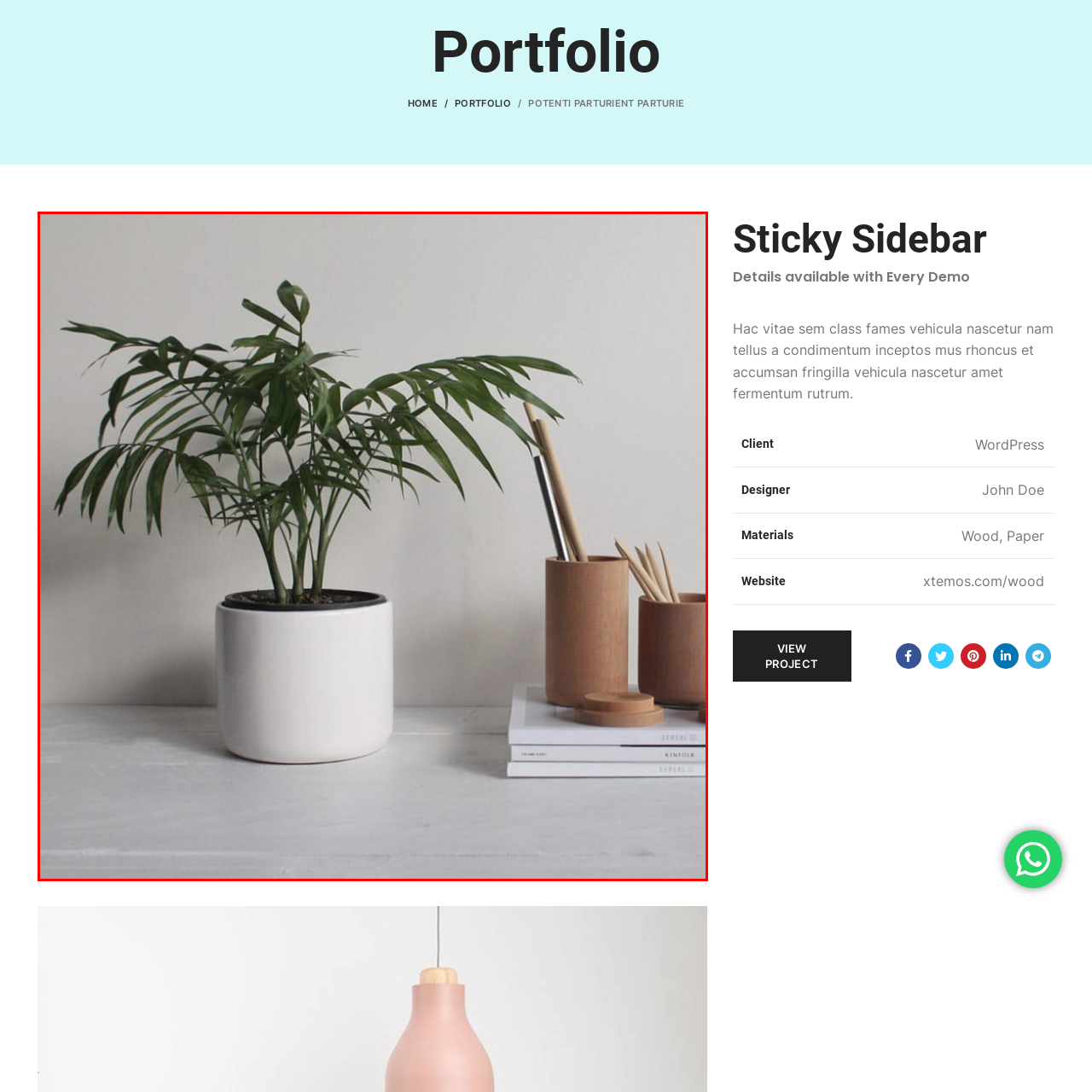Carefully look at the image inside the red box and answer the subsequent question in as much detail as possible, using the information from the image: 
What is the shape of one of the wooden containers?

The caption describes one of the wooden containers as 'cylindrical' with a lid, which suggests that it has a cylindrical shape.